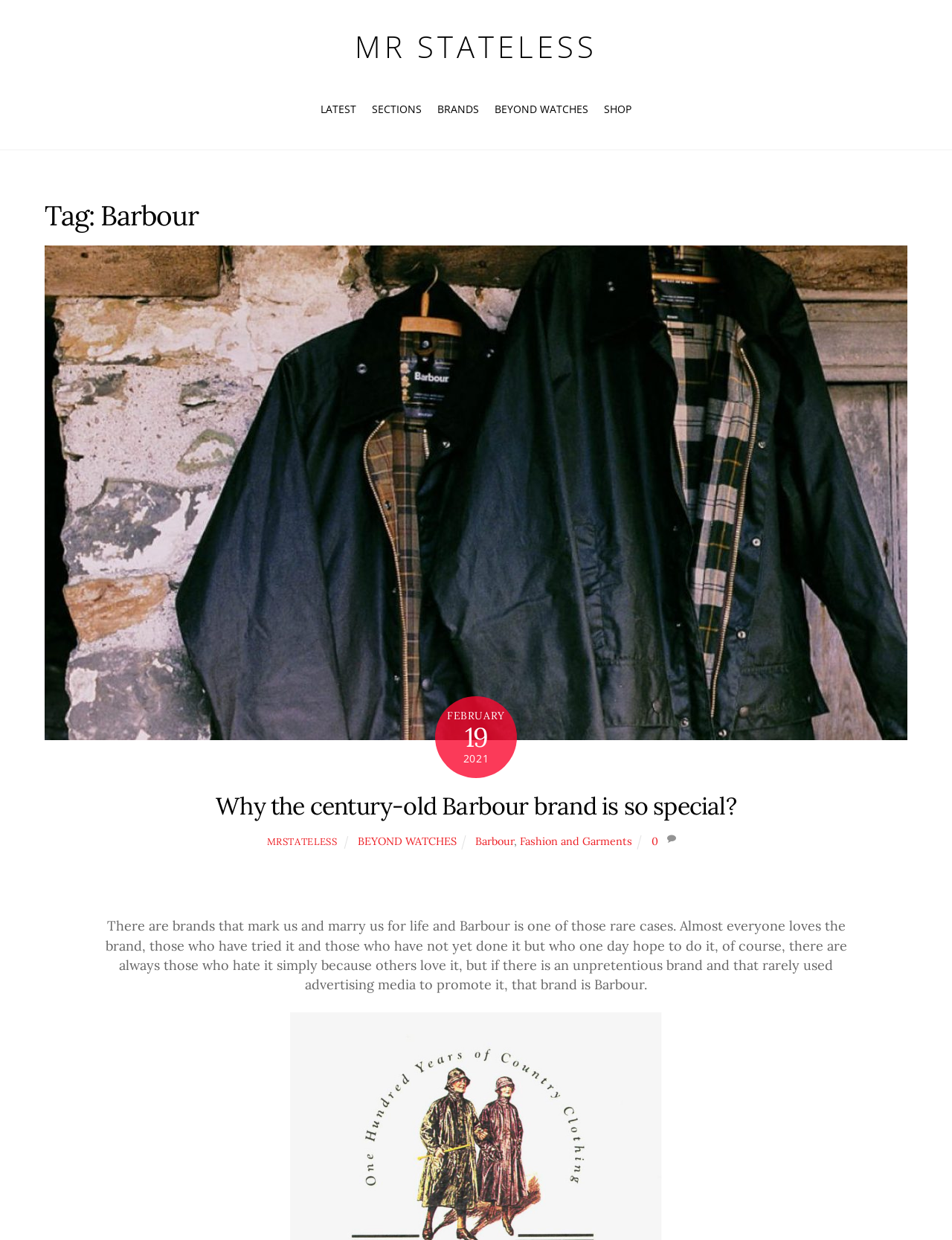Find and provide the bounding box coordinates for the UI element described here: "Fashion and Garments". The coordinates should be given as four float numbers between 0 and 1: [left, top, right, bottom].

[0.546, 0.673, 0.664, 0.684]